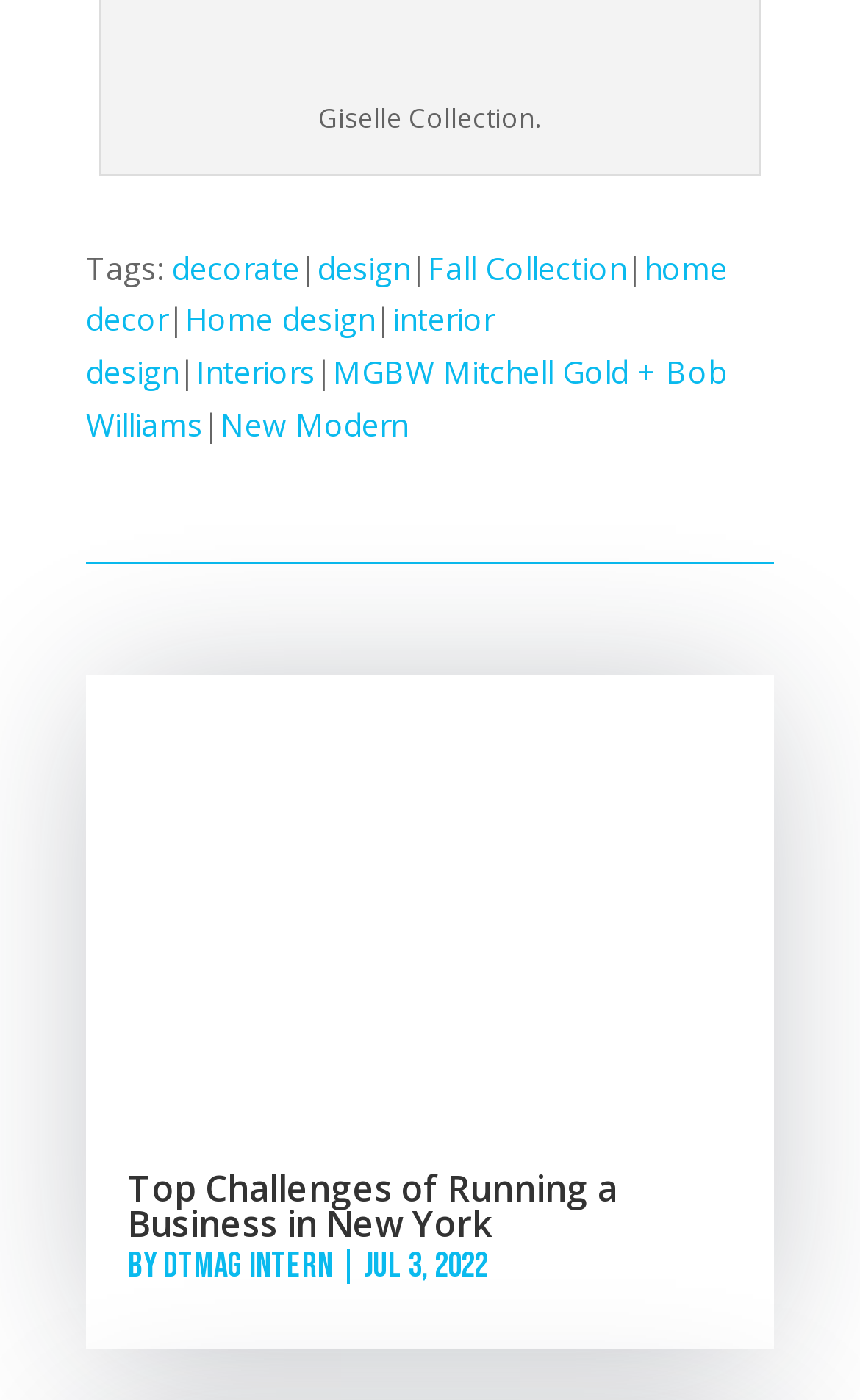Please indicate the bounding box coordinates of the element's region to be clicked to achieve the instruction: "follow 'DTMag Intern' author". Provide the coordinates as four float numbers between 0 and 1, i.e., [left, top, right, bottom].

[0.19, 0.89, 0.387, 0.92]